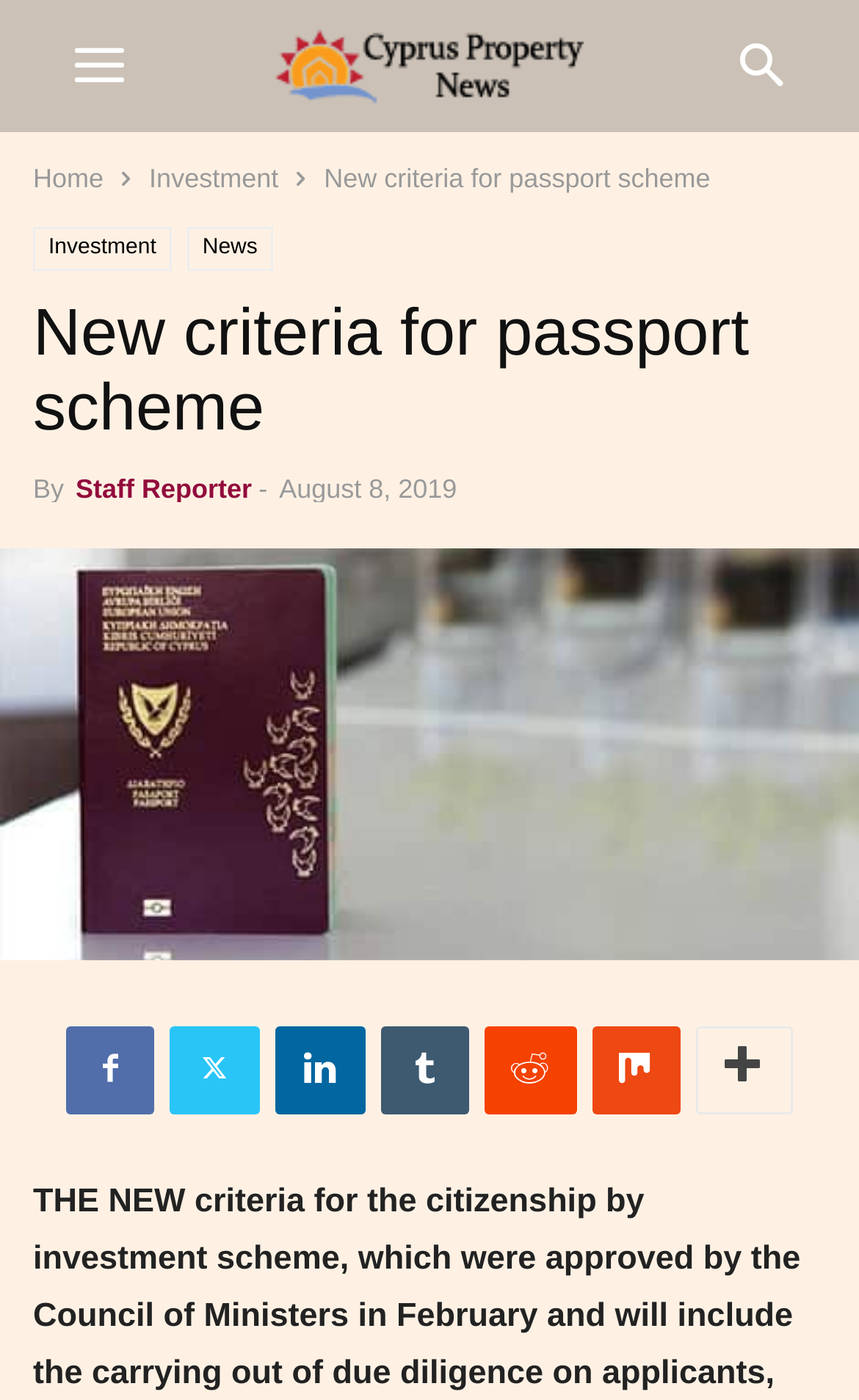Detail the various sections and features of the webpage.

The webpage appears to be a news article page, specifically from Cyprus Property News. At the top, there is a logo image of Cyprus Property News, taking up about a third of the screen width. Below the logo, there are three links: "Home", "Investment", and a repeated "Investment" link, which are aligned horizontally and take up about a quarter of the screen width.

The main title of the article, "New criteria for passport scheme", is displayed prominently in the middle of the page, spanning about three-quarters of the screen width. Below the title, there are two more links, "Investment" and "News", aligned horizontally.

The article content begins with a header section that includes the title again, followed by the author's name, "Staff Reporter", and the publication date, "August 8, 2019". The article text is not provided in the accessibility tree, but it likely follows this header section.

On the right side of the page, there is a large image that takes up about half of the screen height. At the bottom of the page, there are six social media links, represented by icons, aligned horizontally and taking up about half of the screen width.